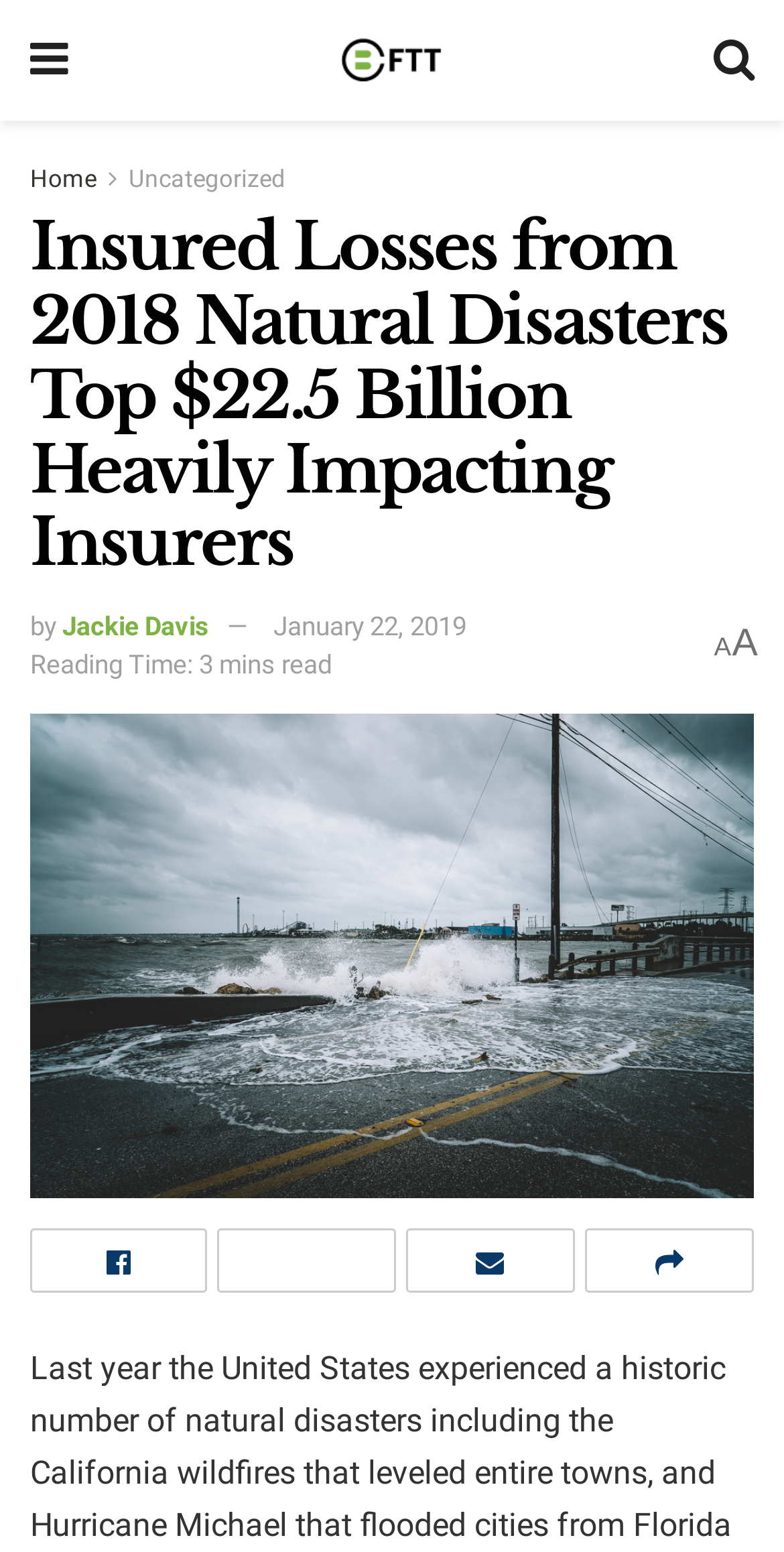With reference to the screenshot, provide a detailed response to the question below:
How many minutes does it take to read the article?

I found the reading time by looking at the StaticText element with the text 'Reading Time: 3 mins read', which indicates the estimated time it takes to read the article.